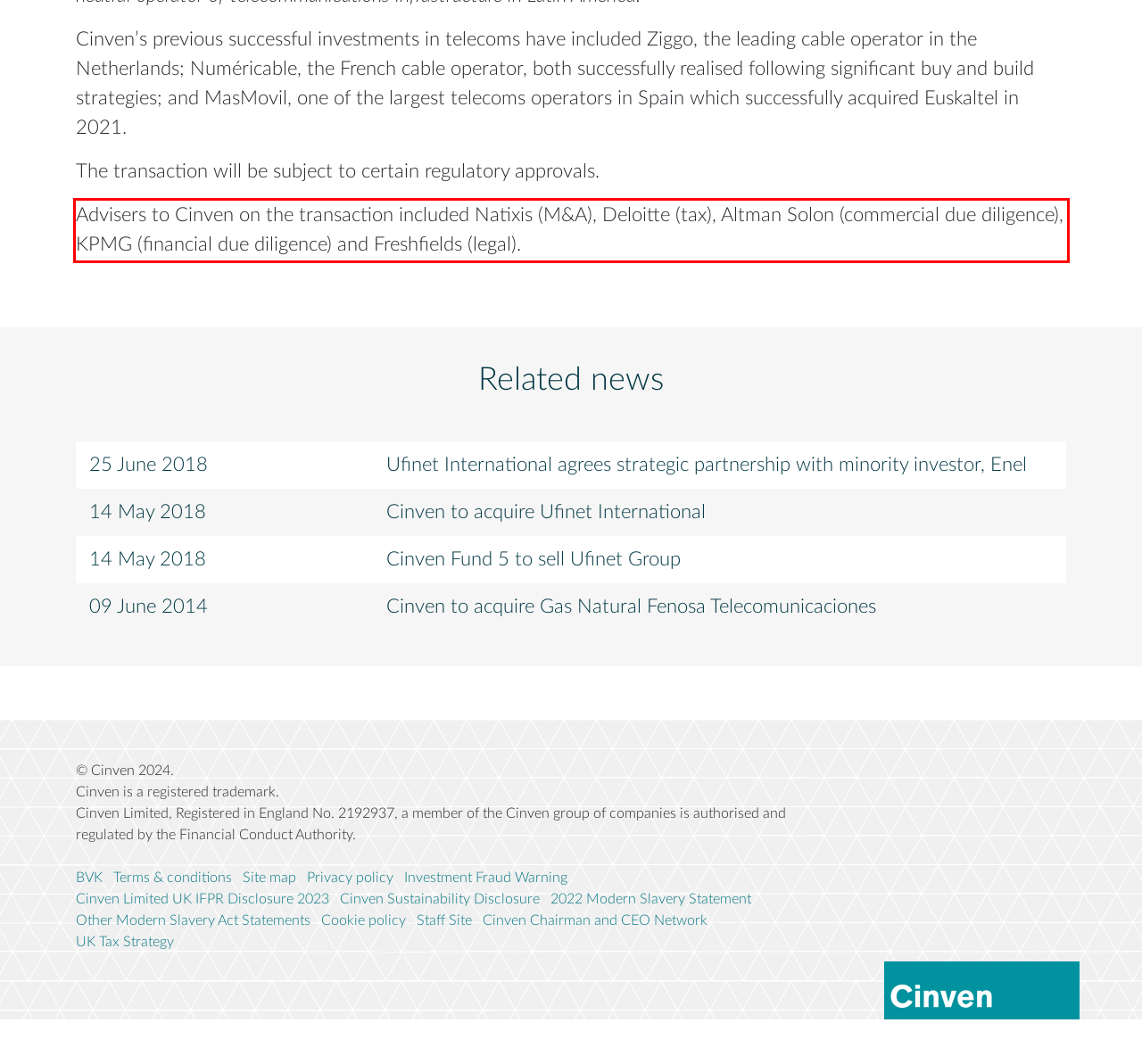There is a screenshot of a webpage with a red bounding box around a UI element. Please use OCR to extract the text within the red bounding box.

Advisers to Cinven on the transaction included Natixis (M&A), Deloitte (tax), Altman Solon (commercial due diligence), KPMG (financial due diligence) and Freshfields (legal).